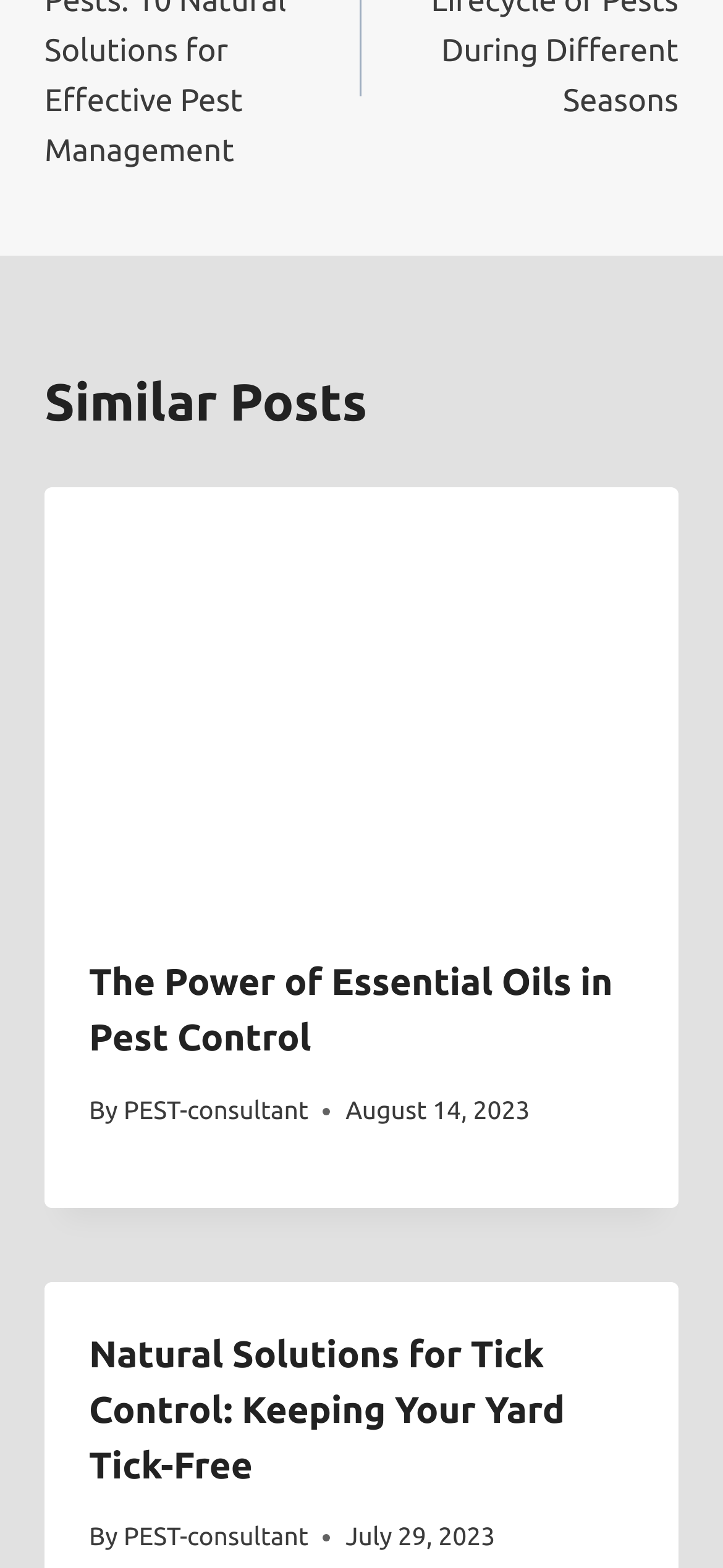When was the first similar post published?
Give a single word or phrase as your answer by examining the image.

August 14, 2023